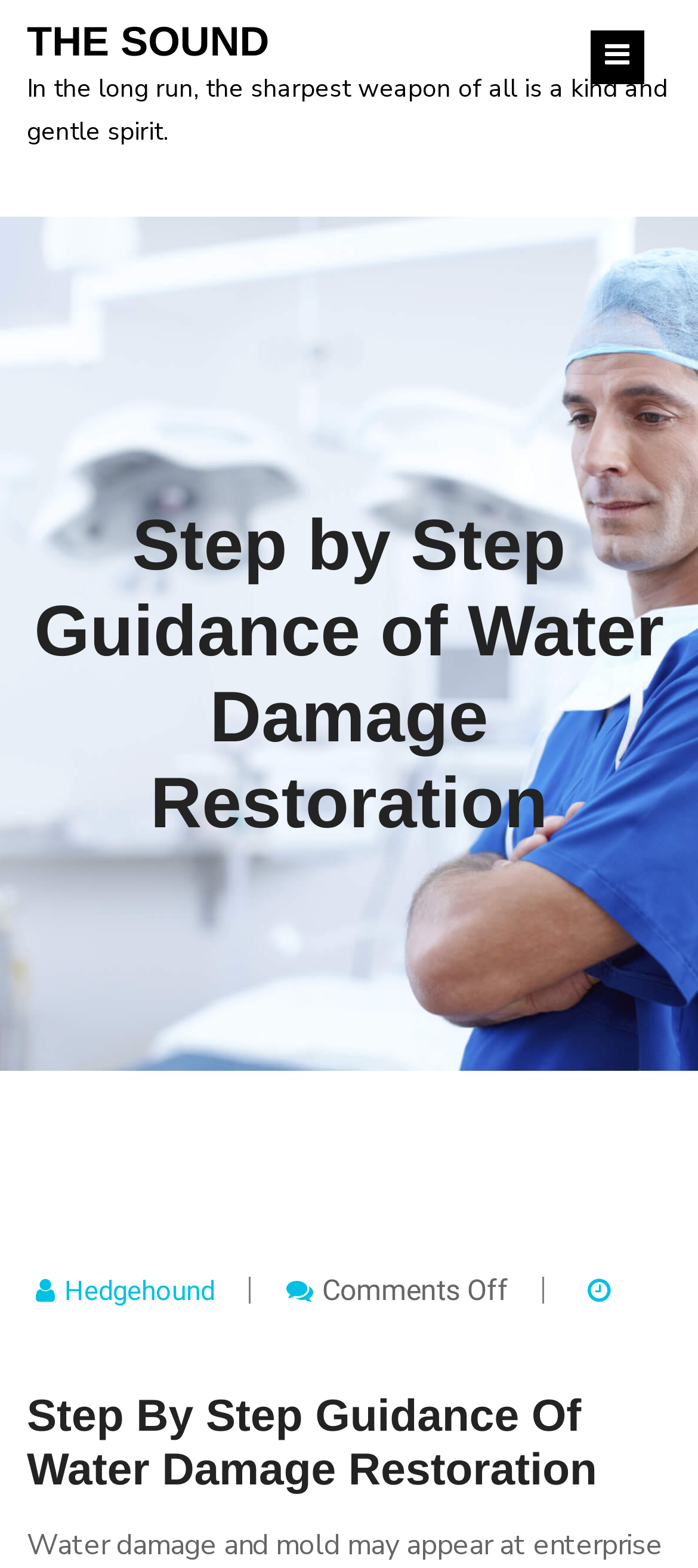Provide a one-word or short-phrase response to the question:
What is the topic of the article?

Water Damage Restoration